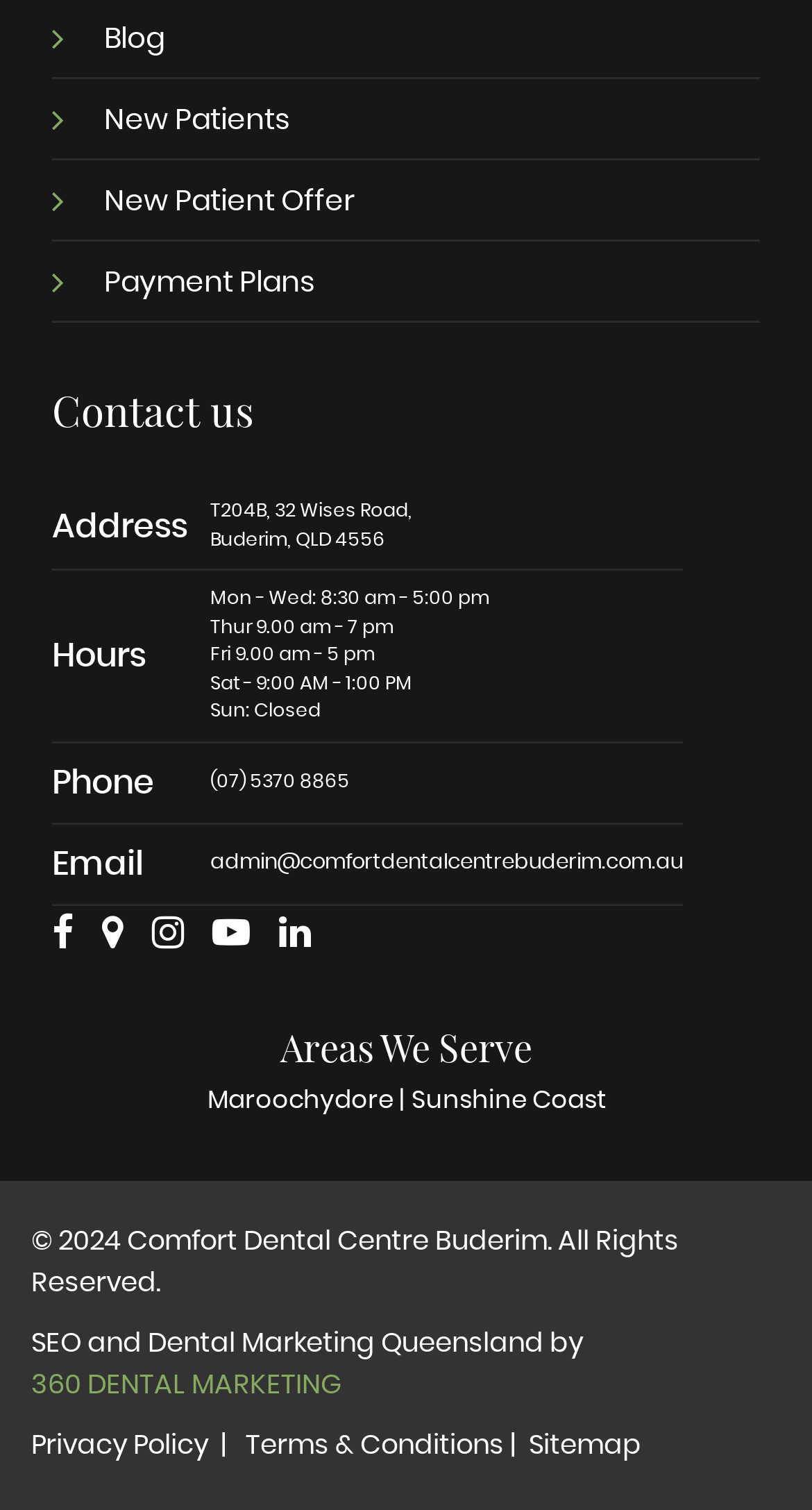Can you give a comprehensive explanation to the question given the content of the image?
What is the address of Comfort Dental Centre Buderim?

I found the address by looking at the table under the 'Contact us' heading, where the rowheader 'Address' is associated with the gridcell containing the address.